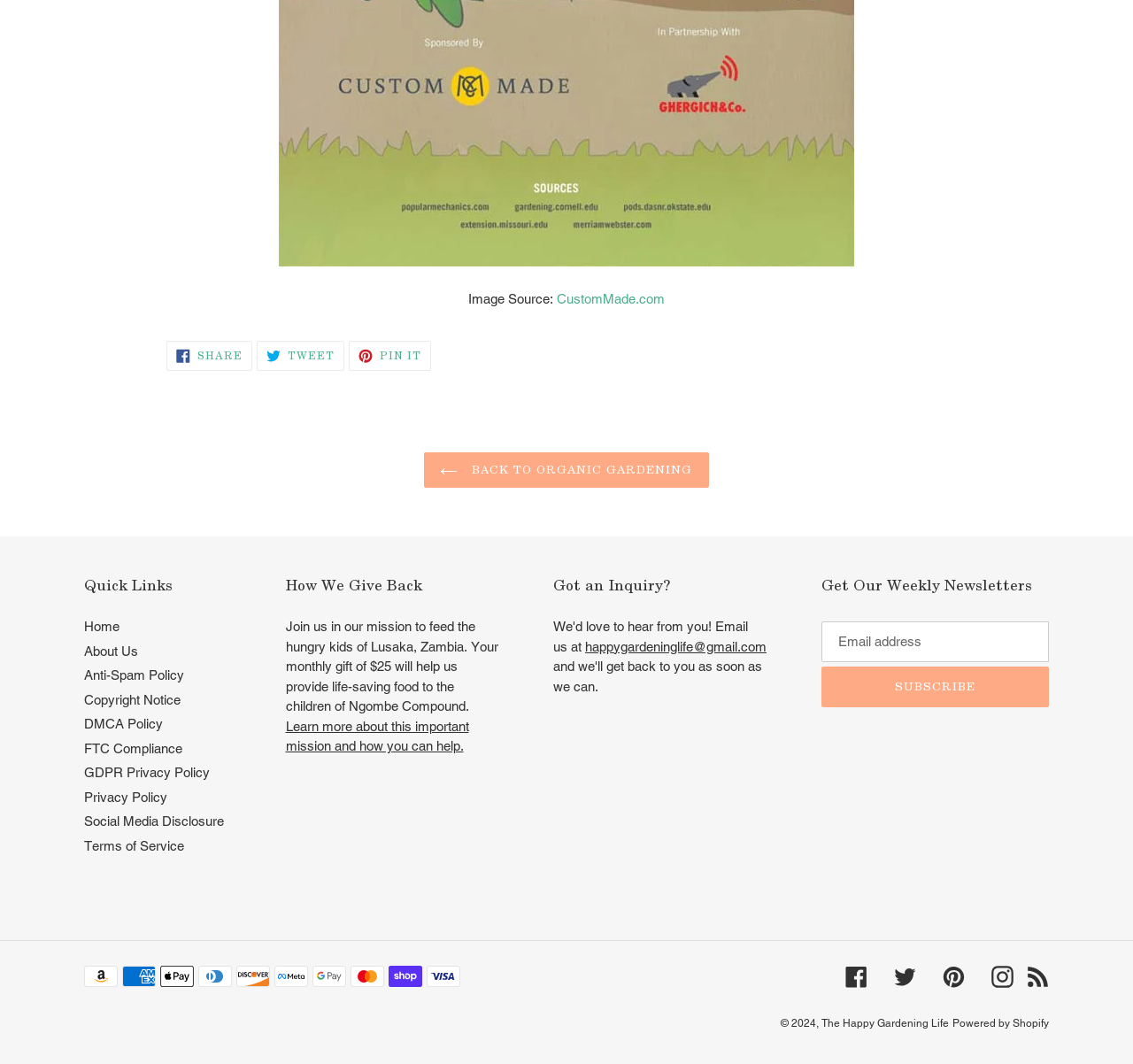Analyze the image and answer the question with as much detail as possible: 
What is the purpose of the 'Get Our Weekly Newsletters' section?

I determined the purpose of the 'Get Our Weekly Newsletters' section by looking at the input field labeled 'Email address' and the 'SUBSCRIBE' button. This suggests that the section is intended for users to enter their email address and subscribe to the website's weekly newsletters.